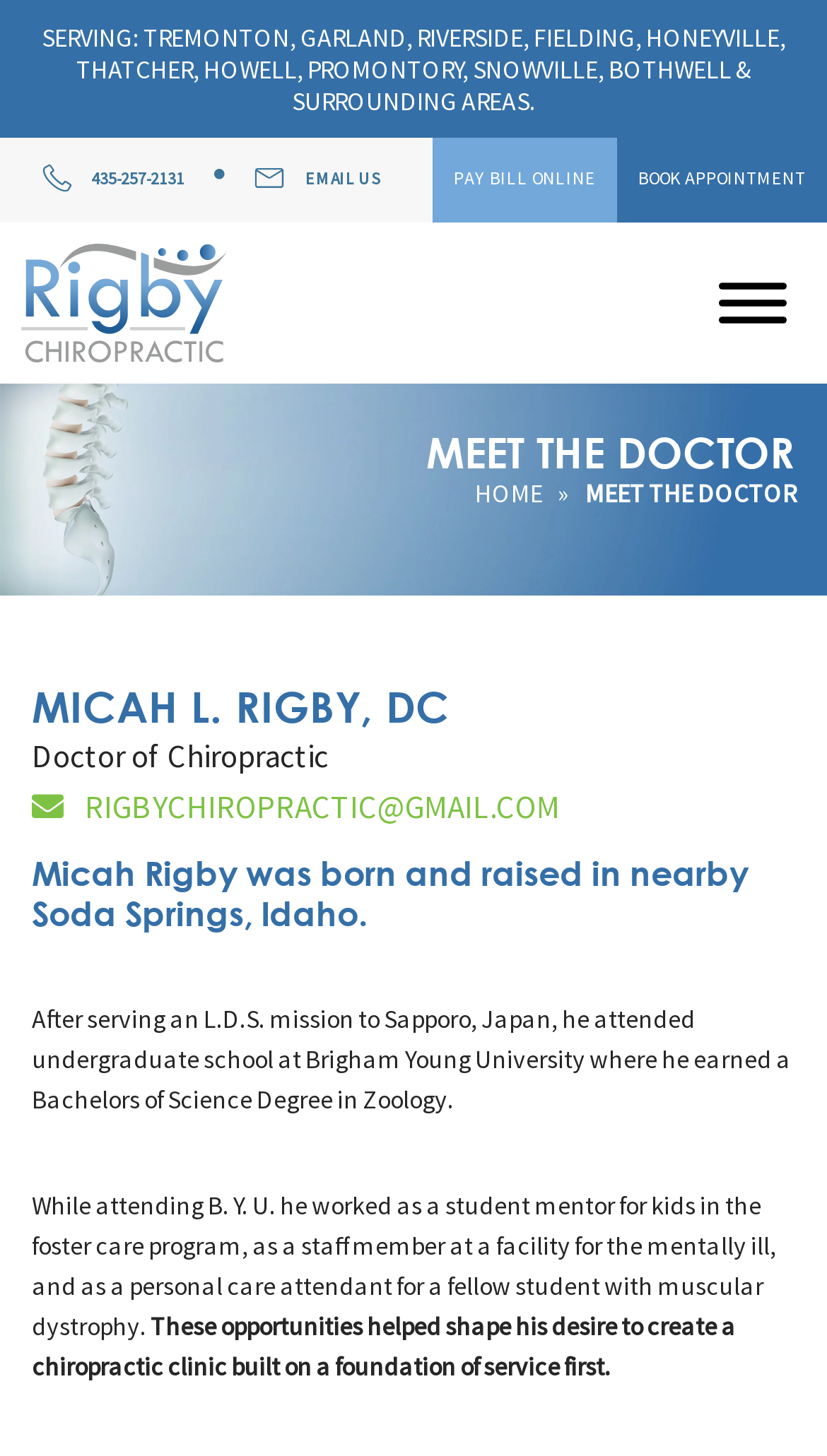Using the element description: "Invitation to CFLA-FCAB Consultations", determine the bounding box coordinates. The coordinates should be in the format [left, top, right, bottom], with values between 0 and 1.

None